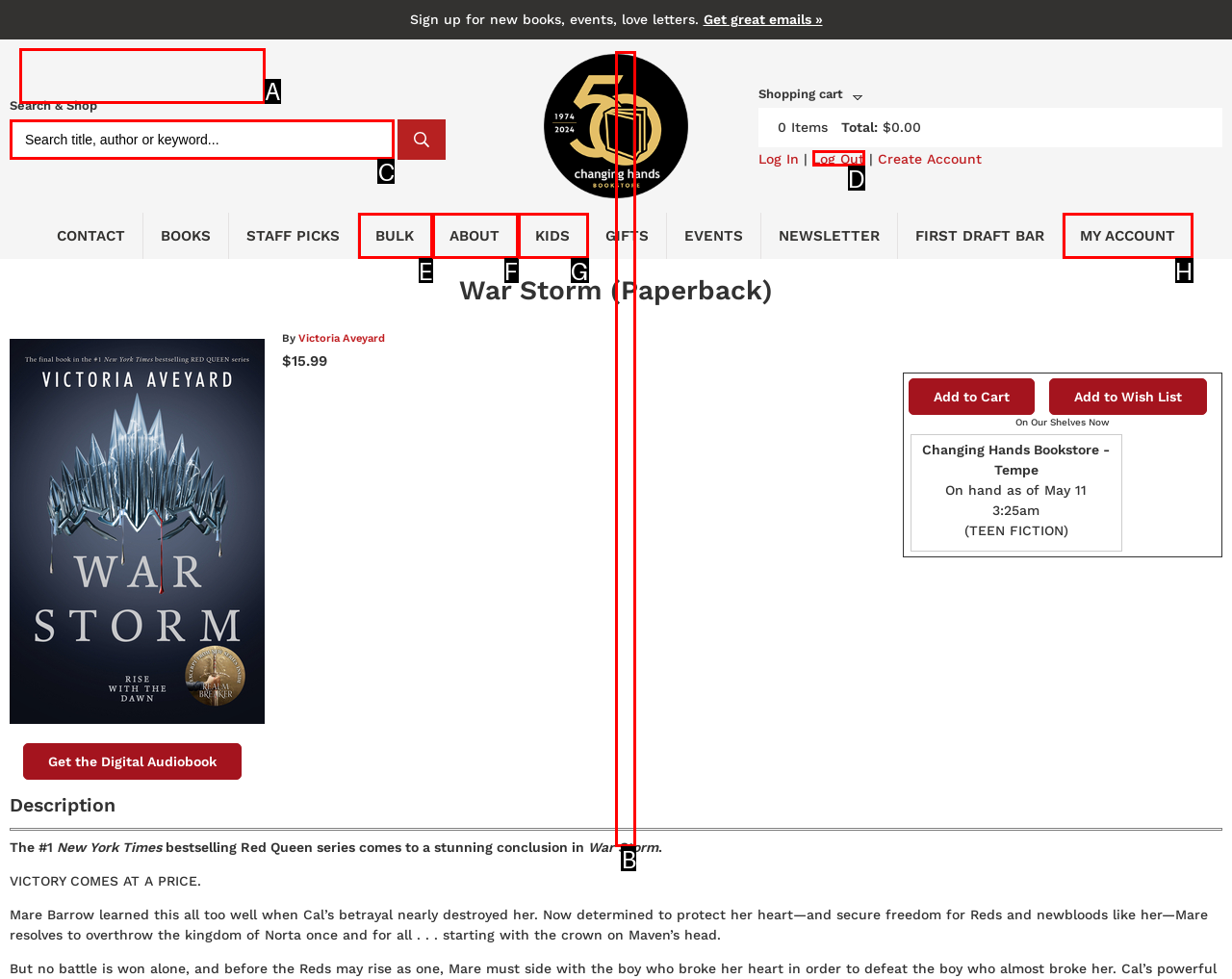Identify which lettered option to click to carry out the task: Search for a book. Provide the letter as your answer.

C